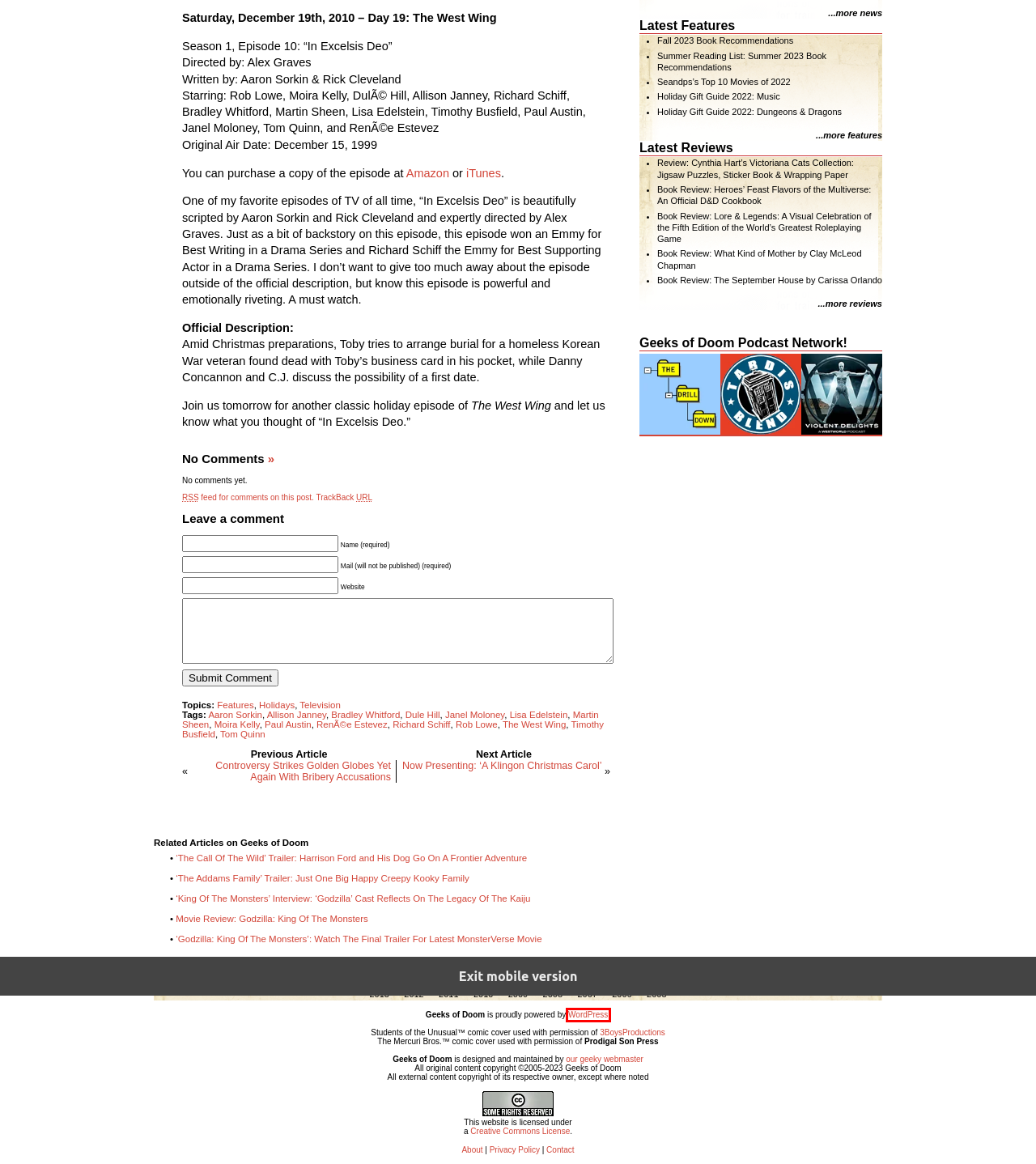You have a screenshot of a webpage where a red bounding box highlights a specific UI element. Identify the description that best matches the resulting webpage after the highlighted element is clicked. The choices are:
A. Book Review: What Kind of Mother by Clay McLeod Chapman
B. Richard Schiff
C. Book Review: The September House by Carissa Orlando
D. News - Geeks of Doom
E. Rob Lowe
F. ‘The Addams Family’ Trailer: Just One Big Happy Creepy Kooky Family
G. The West Wing
H. Blog Tool, Publishing Platform, and CMS – WordPress.org

H